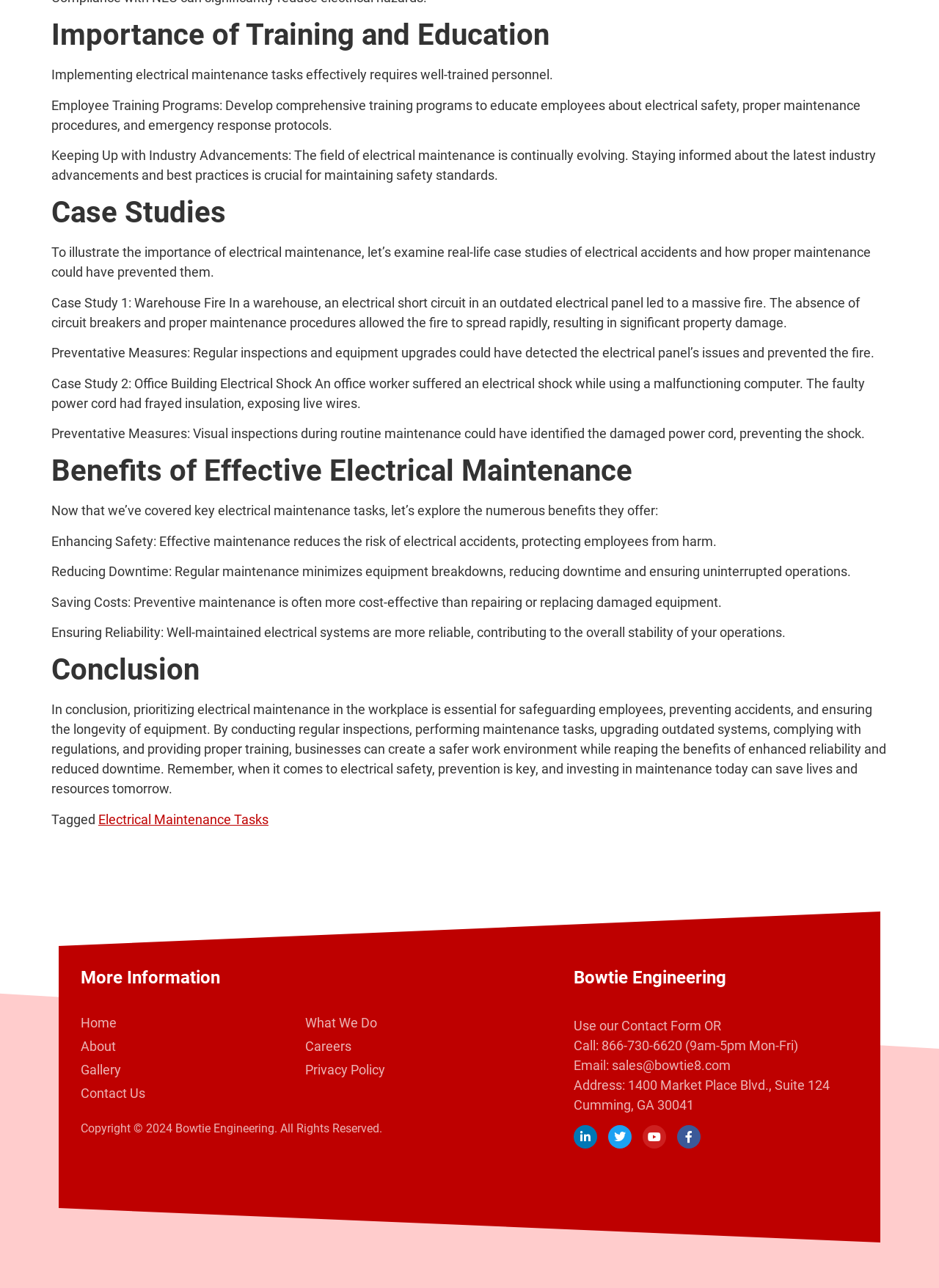Provide a thorough and detailed response to the question by examining the image: 
What is the importance of employee training programs?

According to the webpage, employee training programs are important for educating employees about electrical safety, proper maintenance procedures, and emergency response protocols, which is crucial for maintaining safety standards.